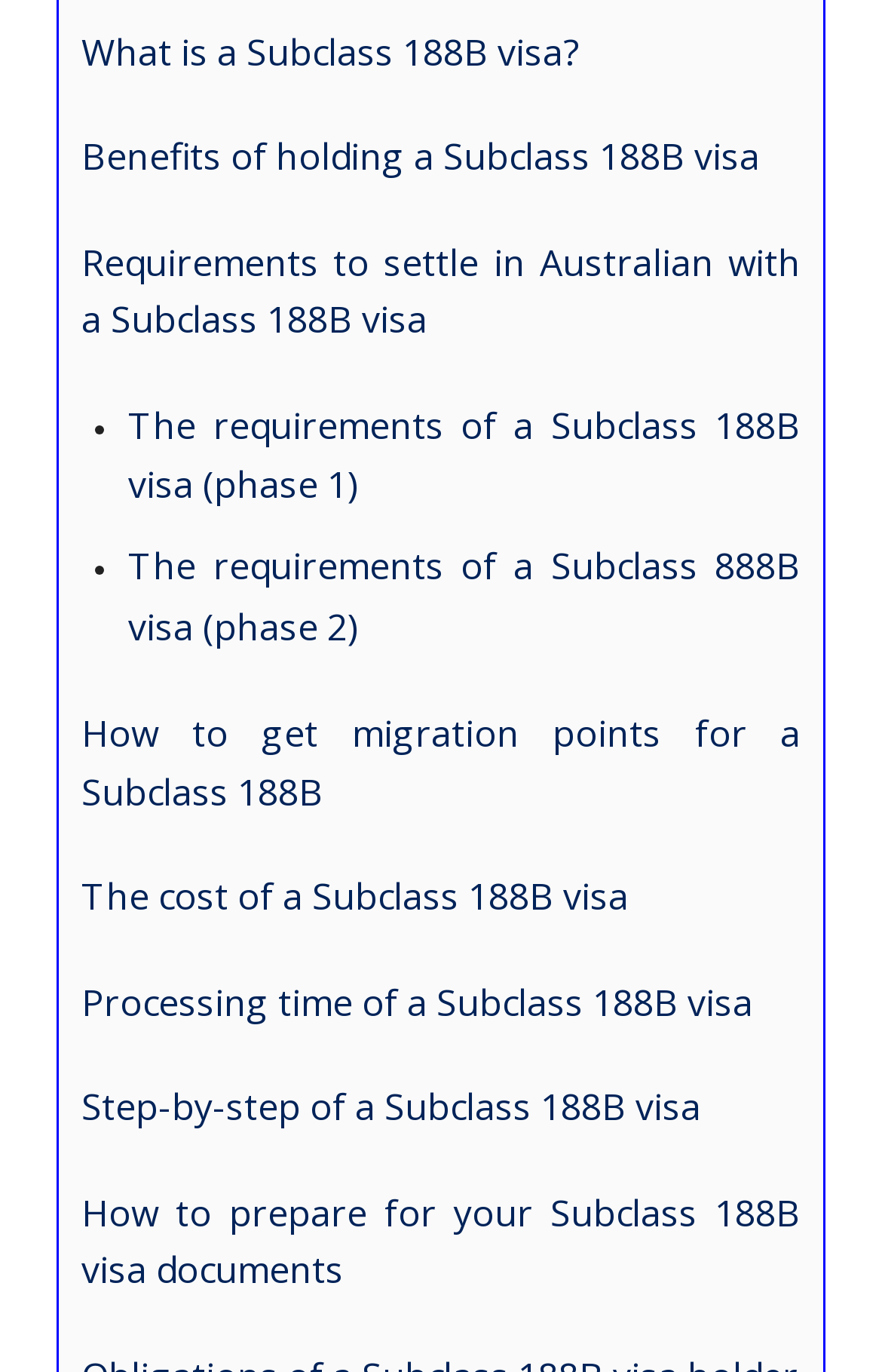Find the bounding box coordinates for the area that should be clicked to accomplish the instruction: "View the step-by-step process of a Subclass 188B visa".

[0.092, 0.789, 0.795, 0.825]